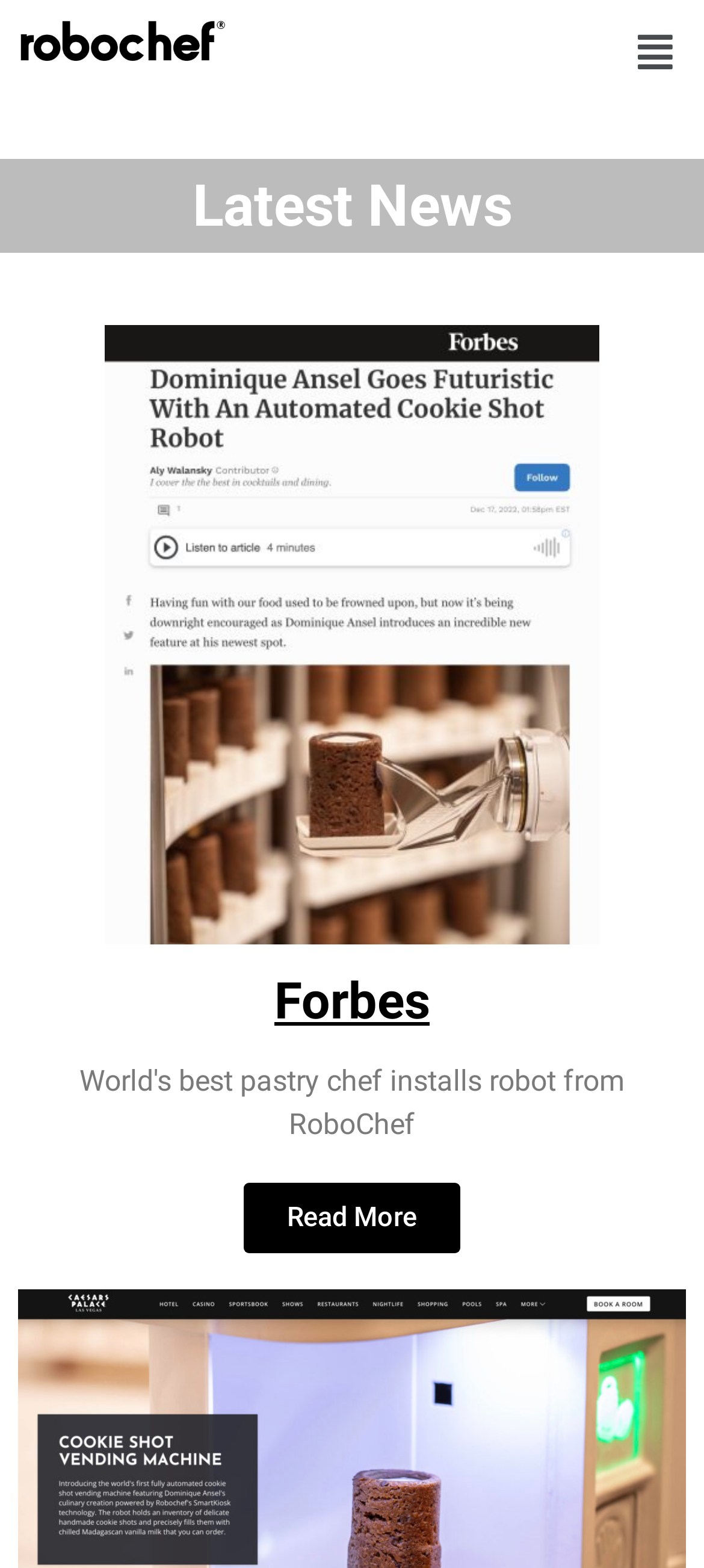Explain in detail what you observe on this webpage.

The webpage is about RoboChef, a robotic food prep platform. At the top right corner, there is a menu icon with a popup. Below the menu icon, there is a heading that reads "Latest News". 

On the left side of the page, there is a large figure that takes up most of the vertical space, with a Forbes logo image at the top. Below the image, there is a link to Forbes. 

To the right of the figure, there is a heading that reads "Forbes", followed by a link to Forbes. 

At the bottom of the page, there is a "Read More" button.